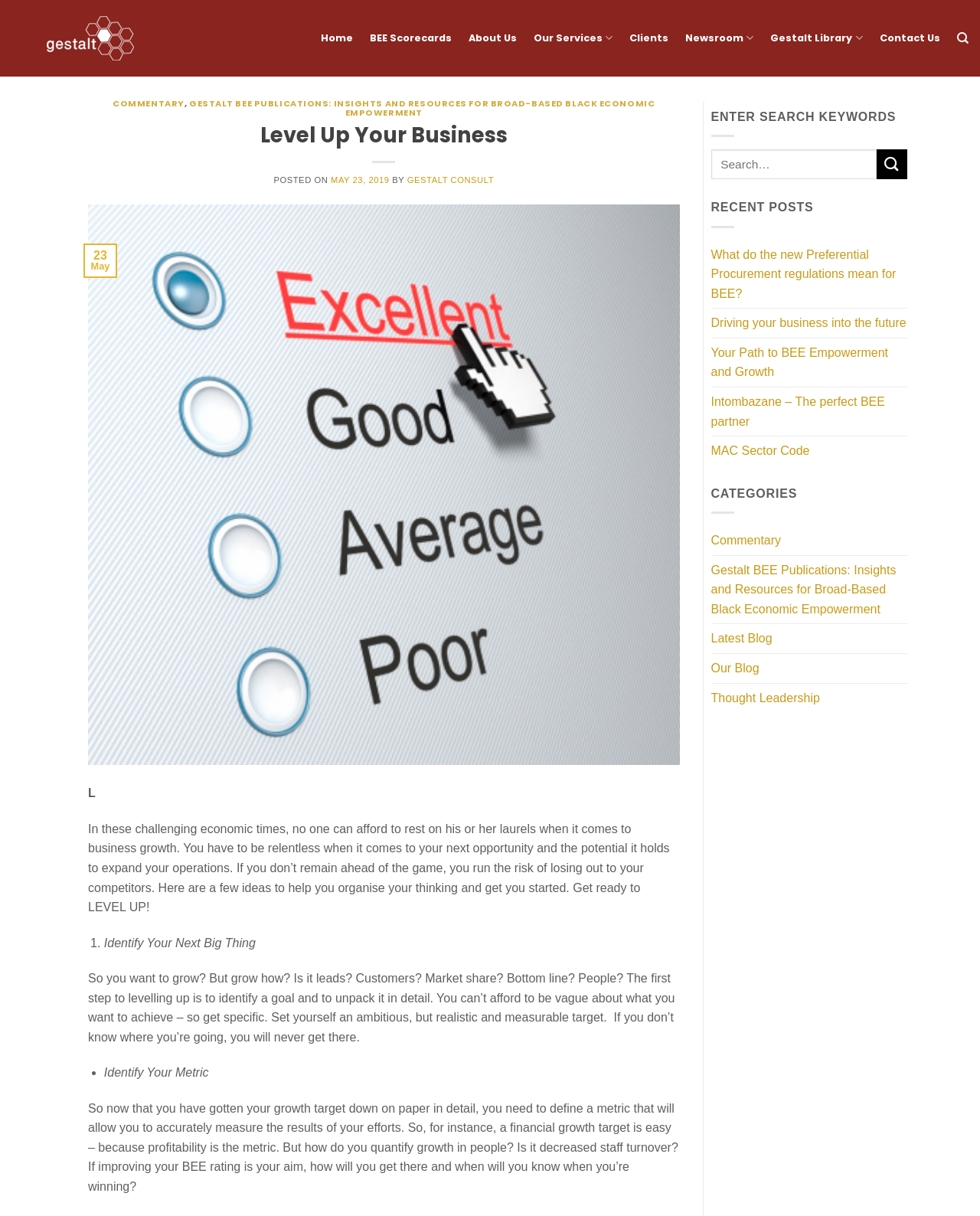Could you specify the bounding box coordinates for the clickable section to complete the following instruction: "Click on the 'Home' link"?

[0.327, 0.009, 0.36, 0.054]